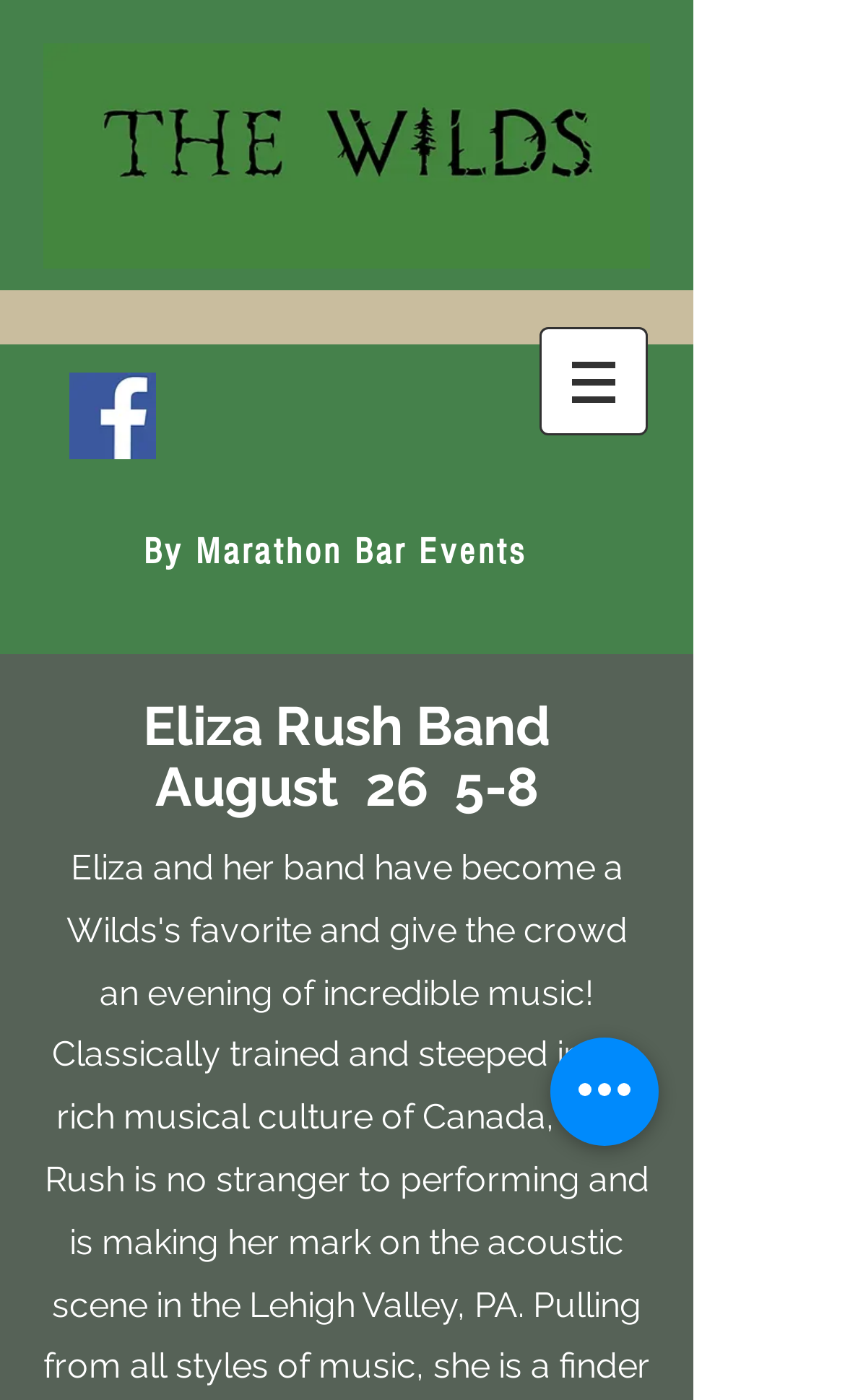Create an elaborate caption for the webpage.

The webpage appears to be an event page for Marathon Bar Events, specifically highlighting an event in August. At the top-left corner, there is a large image taking up most of the width, titled "Untitled design (1).jpg". 

To the right of the image, there is a navigation menu labeled "Site" with a button that has a popup menu. The button is accompanied by a small image. 

Below the navigation menu, there is a smaller image on the left, titled "fb_edited.jpg", which is also a link. 

The main content of the page is headed by a title "By Marathon Bar Events" at the top-center. Below this title, there is a subheading "Eliza Rush Band August 26 5-8", which suggests that the event is a music performance by Eliza Rush Band on August 26 from 5 to 8 pm. 

At the bottom-right corner, there is a button labeled "Quick actions".